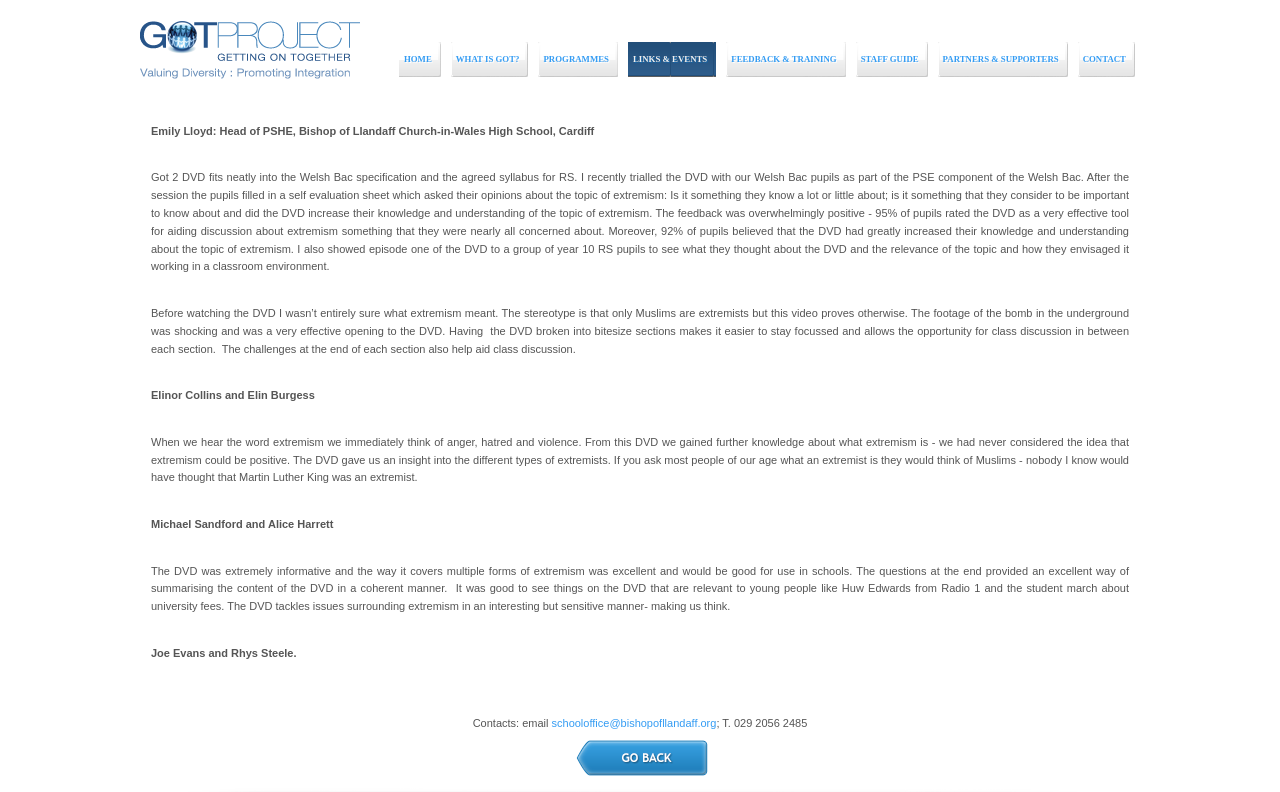Write an elaborate caption that captures the essence of the webpage.

The webpage is about Emily Lloyd, the Head of PSHE at Bishop of Llandaff Church-in-Wales High School in Cardiff. At the top of the page, there is a navigation menu with 8 links: HOME, WHAT IS GOT?, PROGRAMMES, LINKS & EVENTS, FEEDBACK & TRAINING, STAFF GUIDE, PARTNERS & SUPPORTERS, and CONTACT. 

Below the navigation menu, there is a title "Emily Lloyd: Head of PSHE, Bishop of Llandaff Church-in-Wales High School, Cardiff" followed by a series of paragraphs and quotes from students. The paragraphs discuss the effectiveness of a DVD titled "Got" in teaching students about extremism, with feedback from students indicating that the DVD increased their knowledge and understanding of the topic. 

The quotes from students, including Elinor Collins, Elin Burgess, Michael Sandford, Alice Harrett, Joe Evans, and Rhys Steele, provide their thoughts on the DVD, with some mentioning that it changed their perception of what extremism means and that it was informative and engaging. 

At the bottom of the page, there is a contact section with an email address and phone number for the school office.